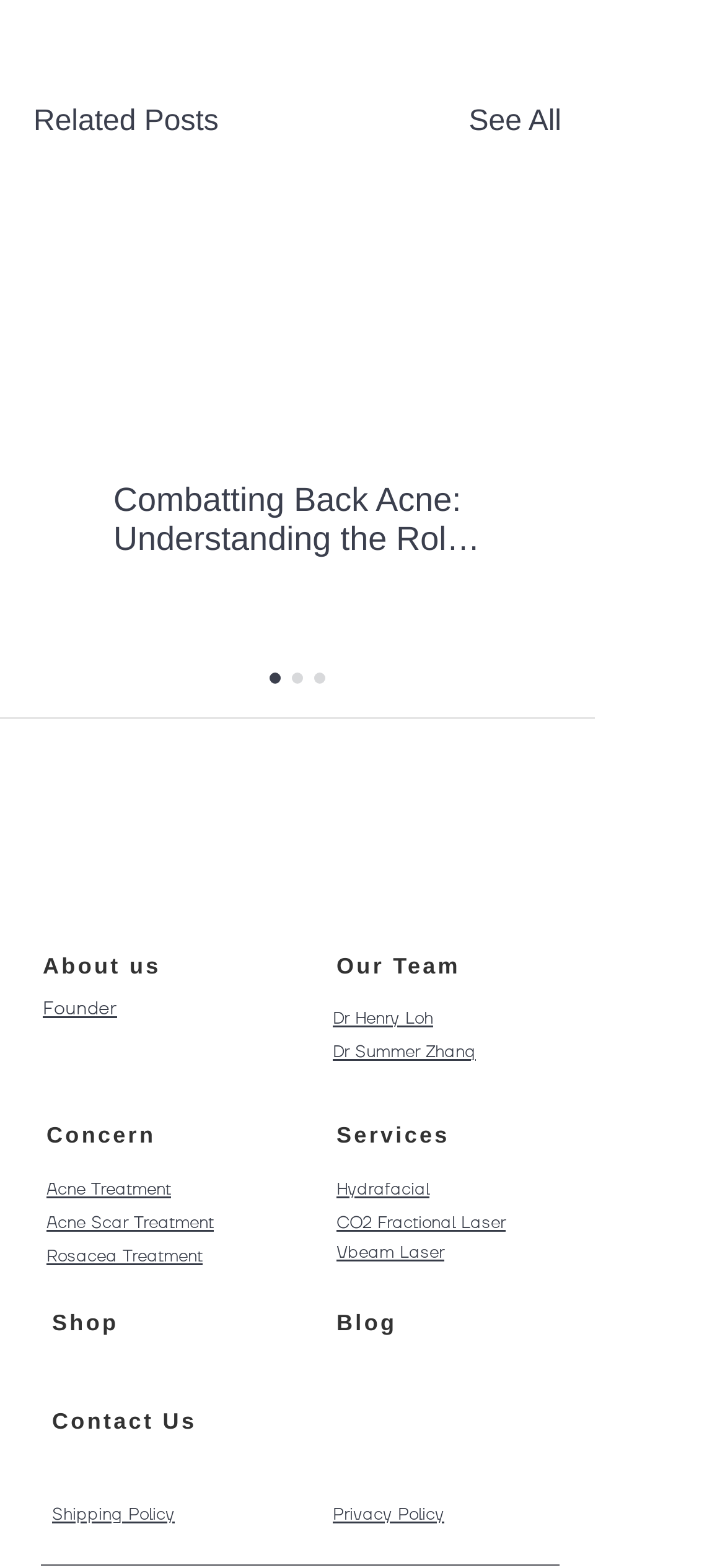Please indicate the bounding box coordinates for the clickable area to complete the following task: "Click on the 'See All' link". The coordinates should be specified as four float numbers between 0 and 1, i.e., [left, top, right, bottom].

[0.647, 0.064, 0.774, 0.092]